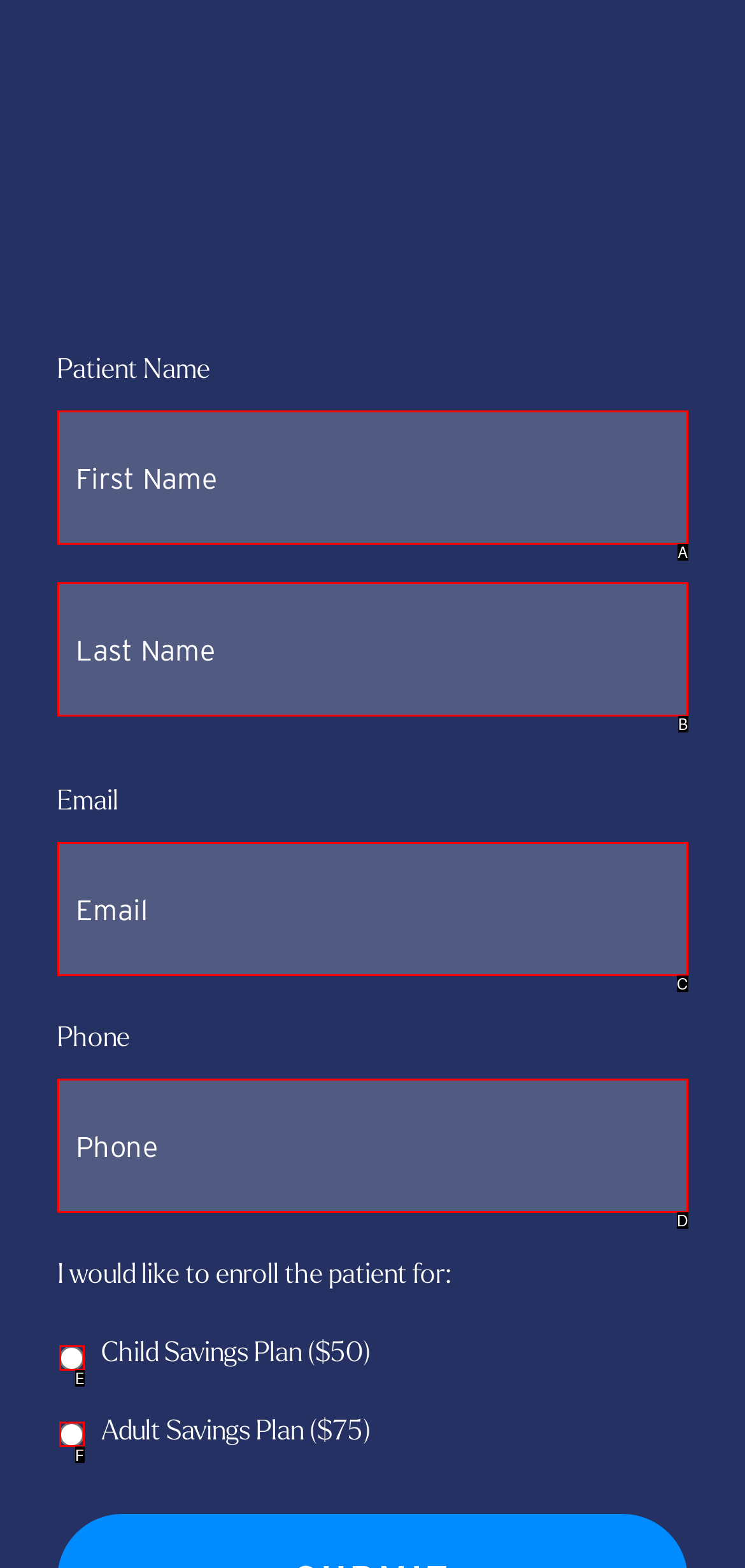Select the option that matches the description: parent_node: Last name="input_1.6" placeholder="Last Name". Answer with the letter of the correct option directly.

B